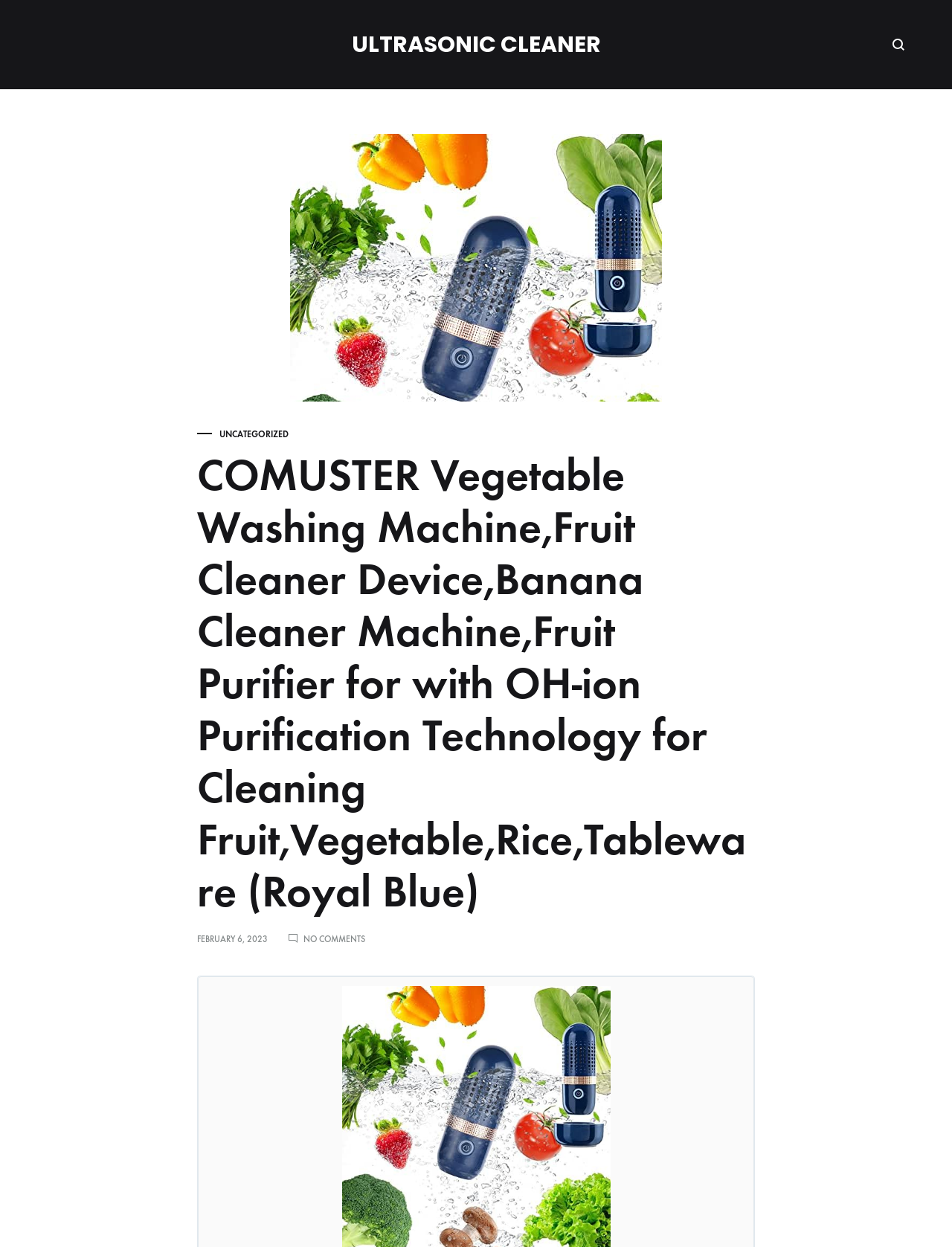What is the type of the product?
Craft a detailed and extensive response to the question.

From the links 'ULTRASONIC CLEANER' and 'Ultrasonic Cleaner', we can infer that the type of the product is an Ultrasonic Cleaner.